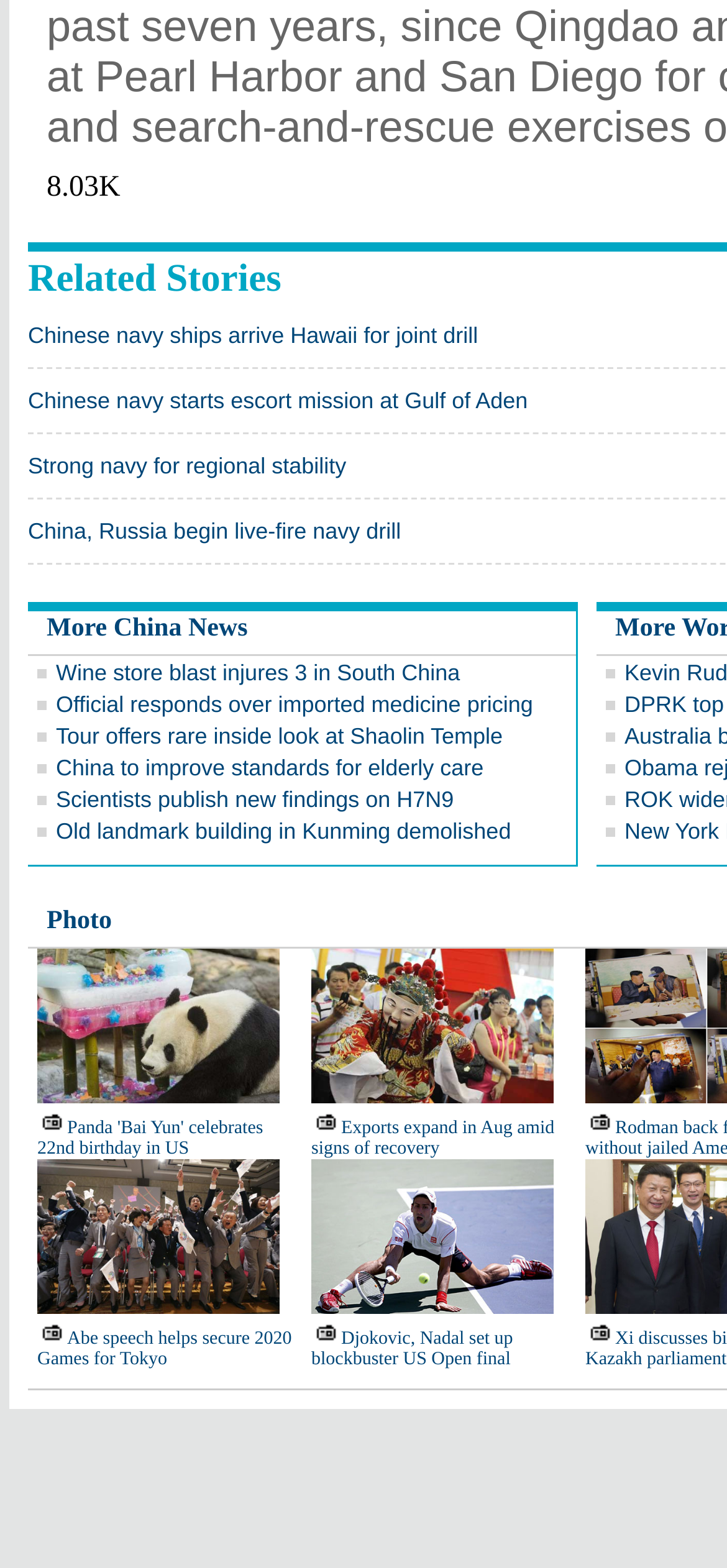What is the topic of the first news link? Refer to the image and provide a one-word or short phrase answer.

Chinese navy